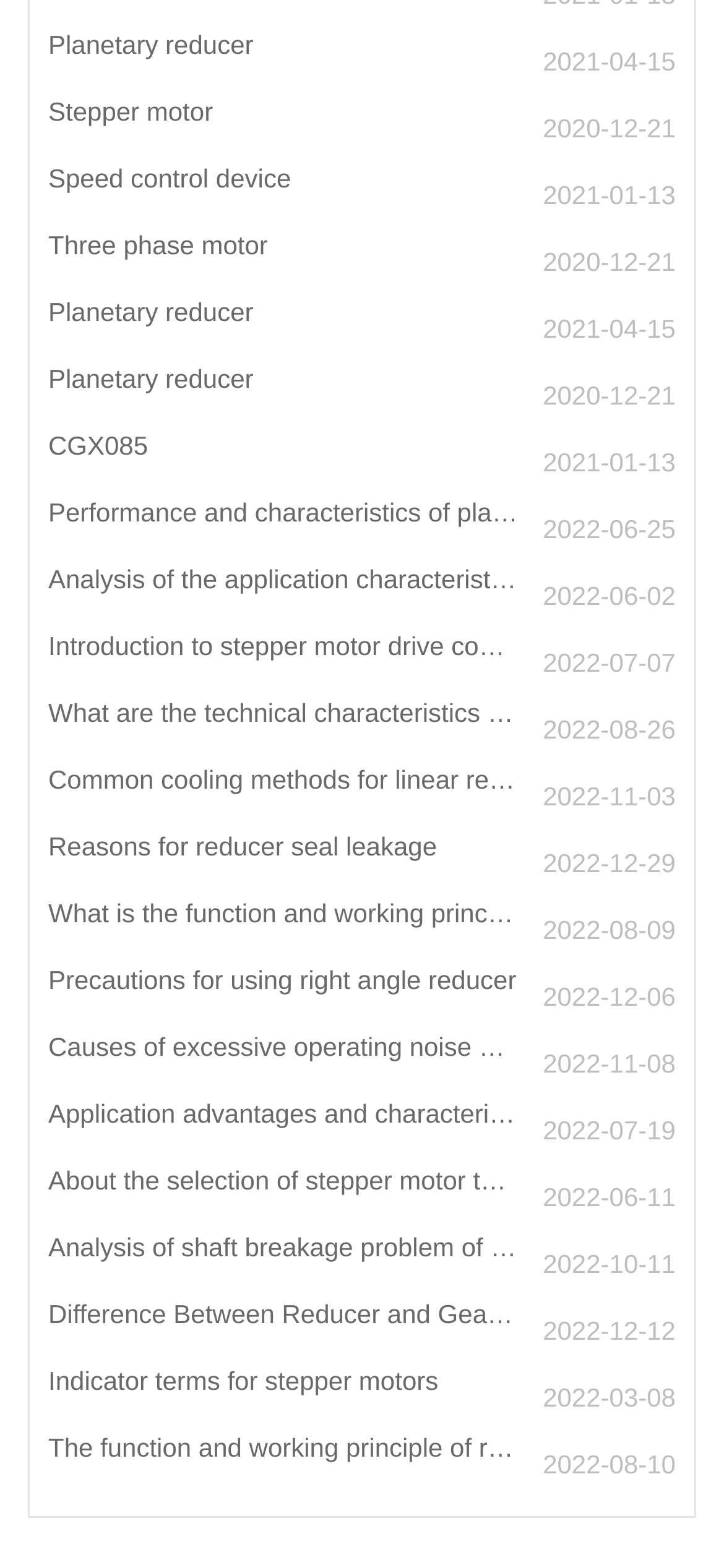Can you specify the bounding box coordinates for the region that should be clicked to fulfill this instruction: "Check the differences between reducer and gearbox".

[0.067, 0.827, 0.933, 0.87]